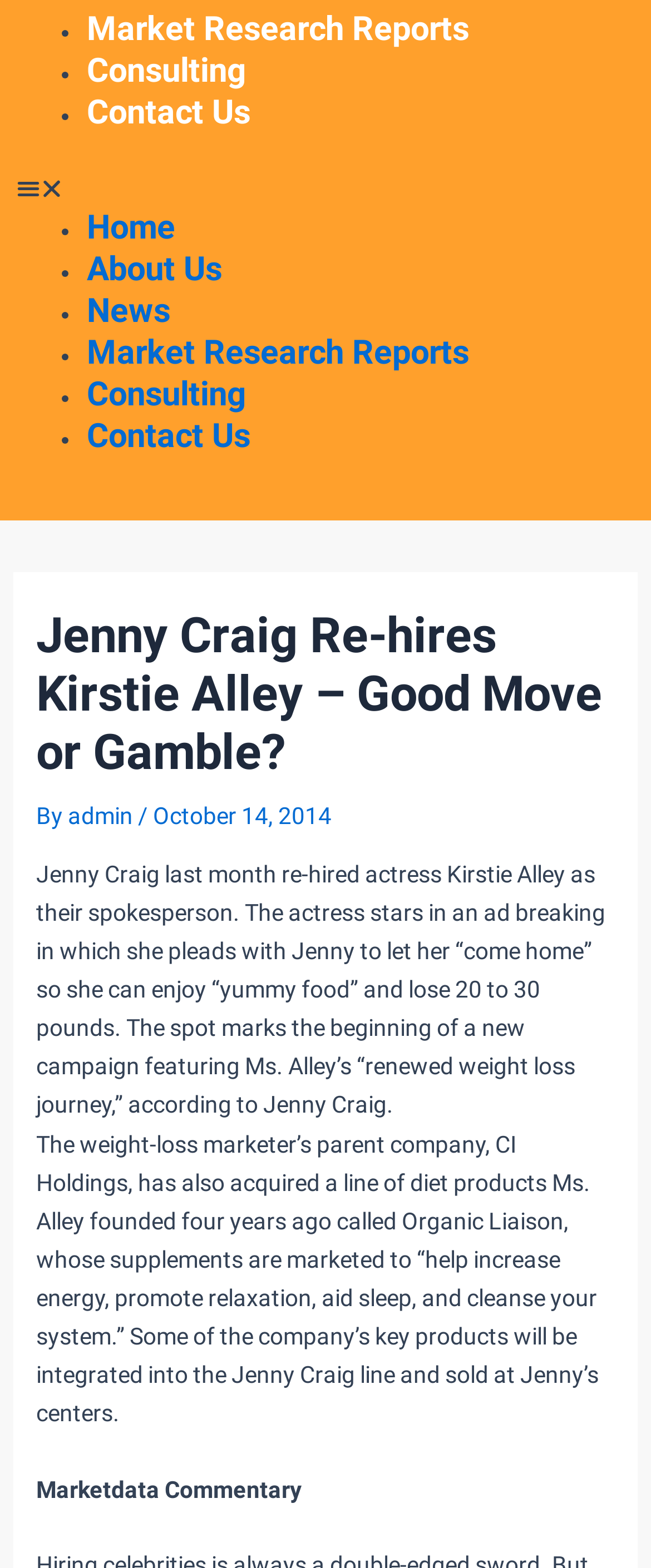Please determine the bounding box coordinates, formatted as (top-left x, top-left y, bottom-right x, bottom-right y), with all values as floating point numbers between 0 and 1. Identify the bounding box of the region described as: aria-label="Open menu"

None